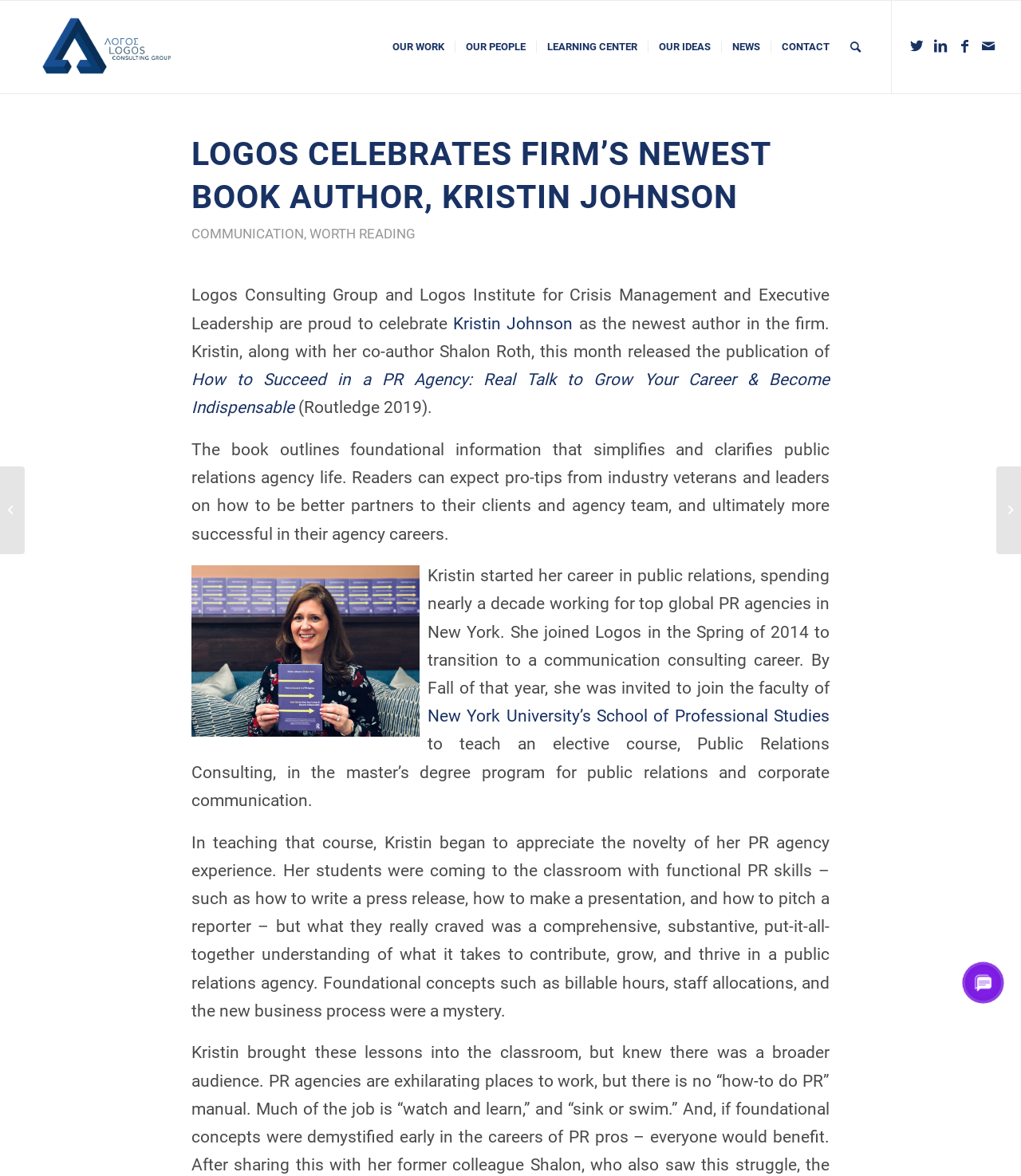Identify the bounding box of the HTML element described here: "Kristin Johnson". Provide the coordinates as four float numbers between 0 and 1: [left, top, right, bottom].

[0.444, 0.267, 0.561, 0.283]